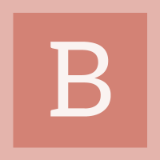Generate a detailed caption for the image.

The image depicts a simple yet striking icon featuring a bold white letter "B" set against a soft, muted coral background. This design element likely represents a monogram or logo, conveying a clean and modern aesthetic. Such icons are often utilized in user interfaces to symbolize user profiles or branding elements within web applications, making navigation intuitive for users. The minimalist style emphasizes clarity and focus, enhancing the overall user experience by ensuring easy recognition and accessibility.